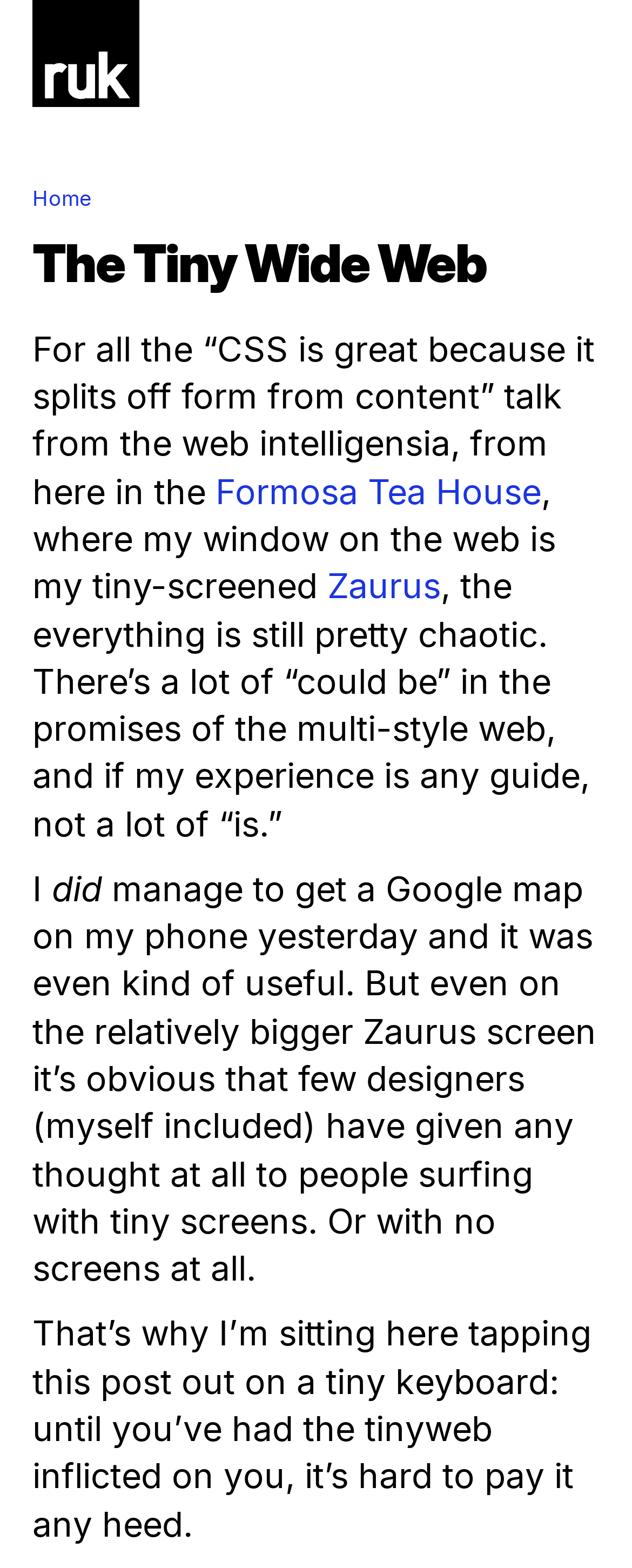Please respond to the question with a concise word or phrase:
What is the author doing while writing the latest article?

tapping on a tiny keyboard